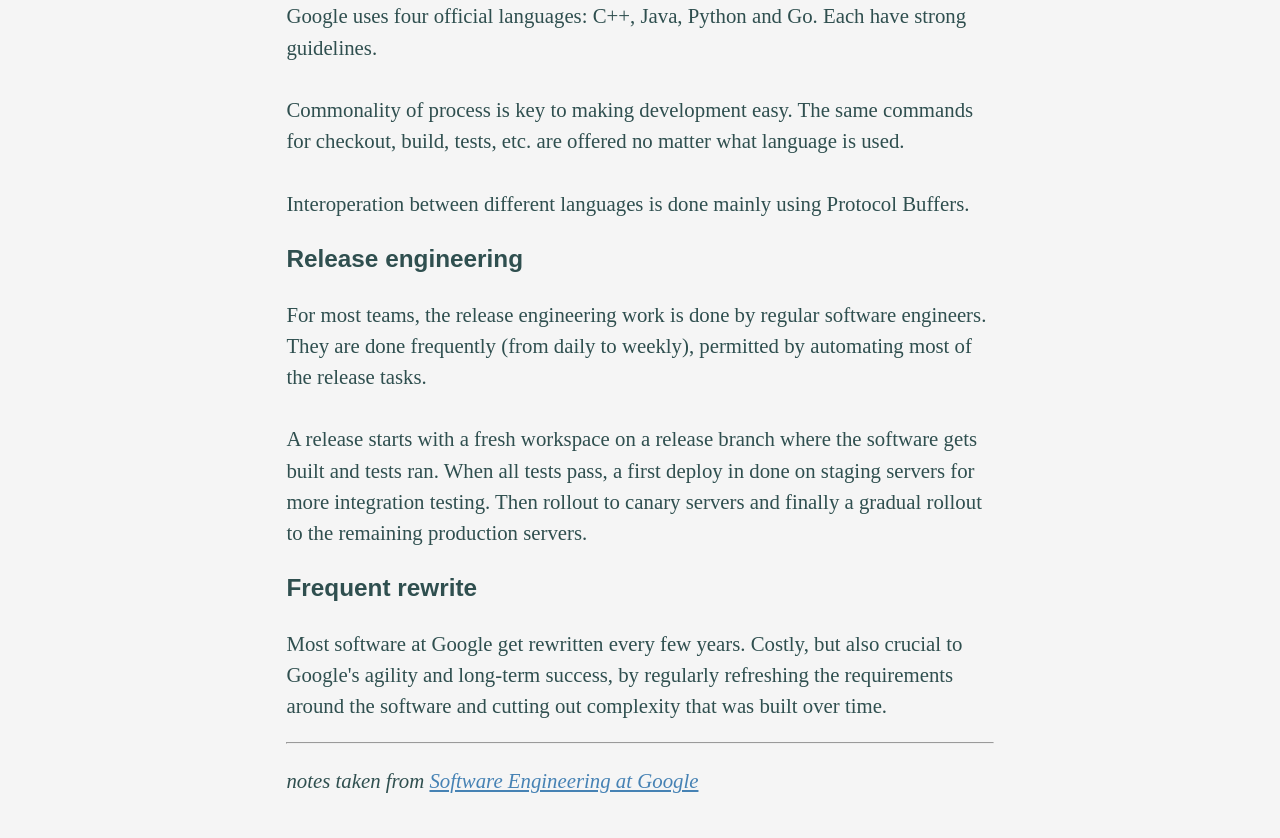Respond with a single word or phrase to the following question: How often are releases done?

From daily to weekly